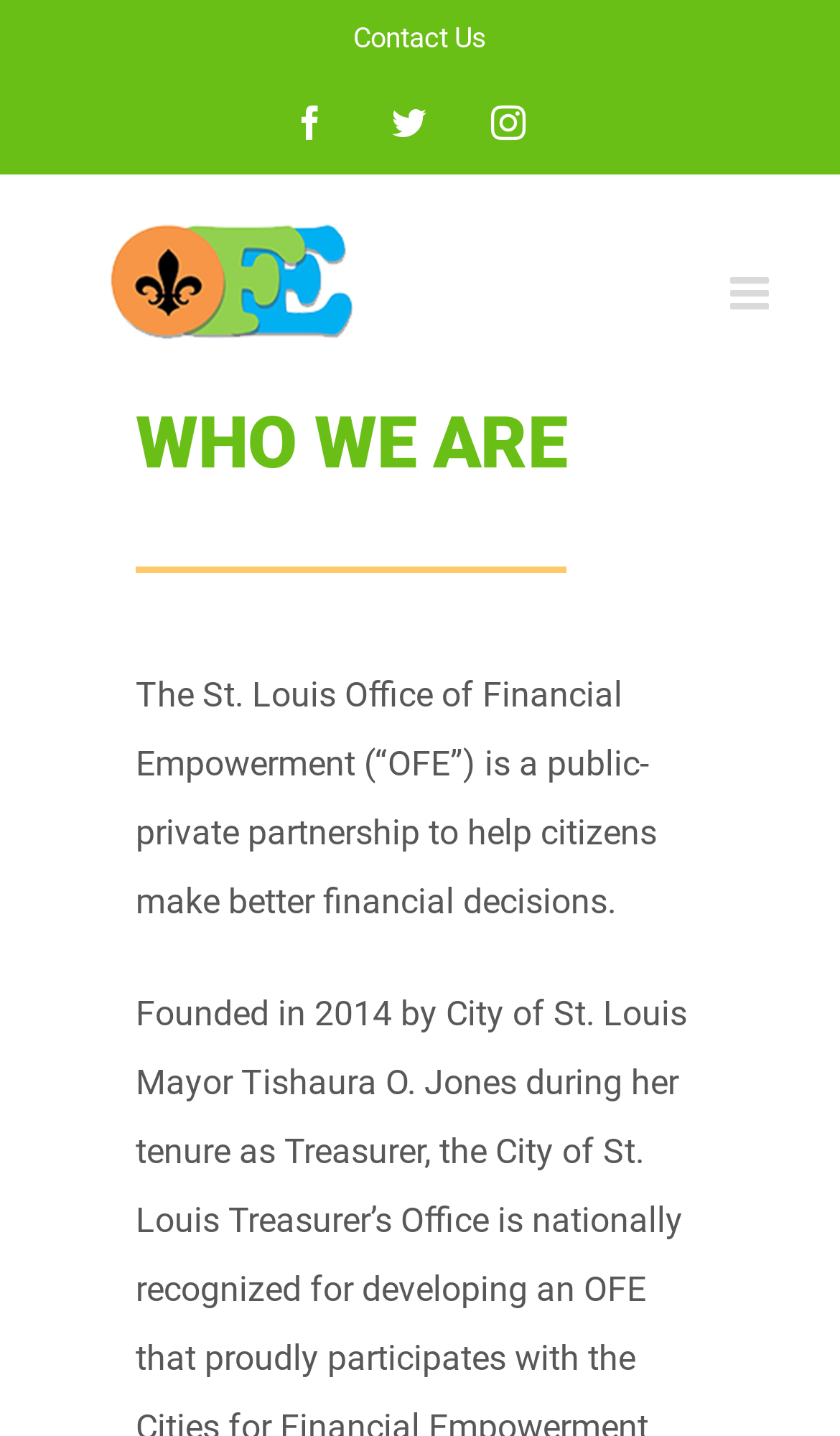What is the text of the first link on the webpage?
Please answer using one word or phrase, based on the screenshot.

Contact Us